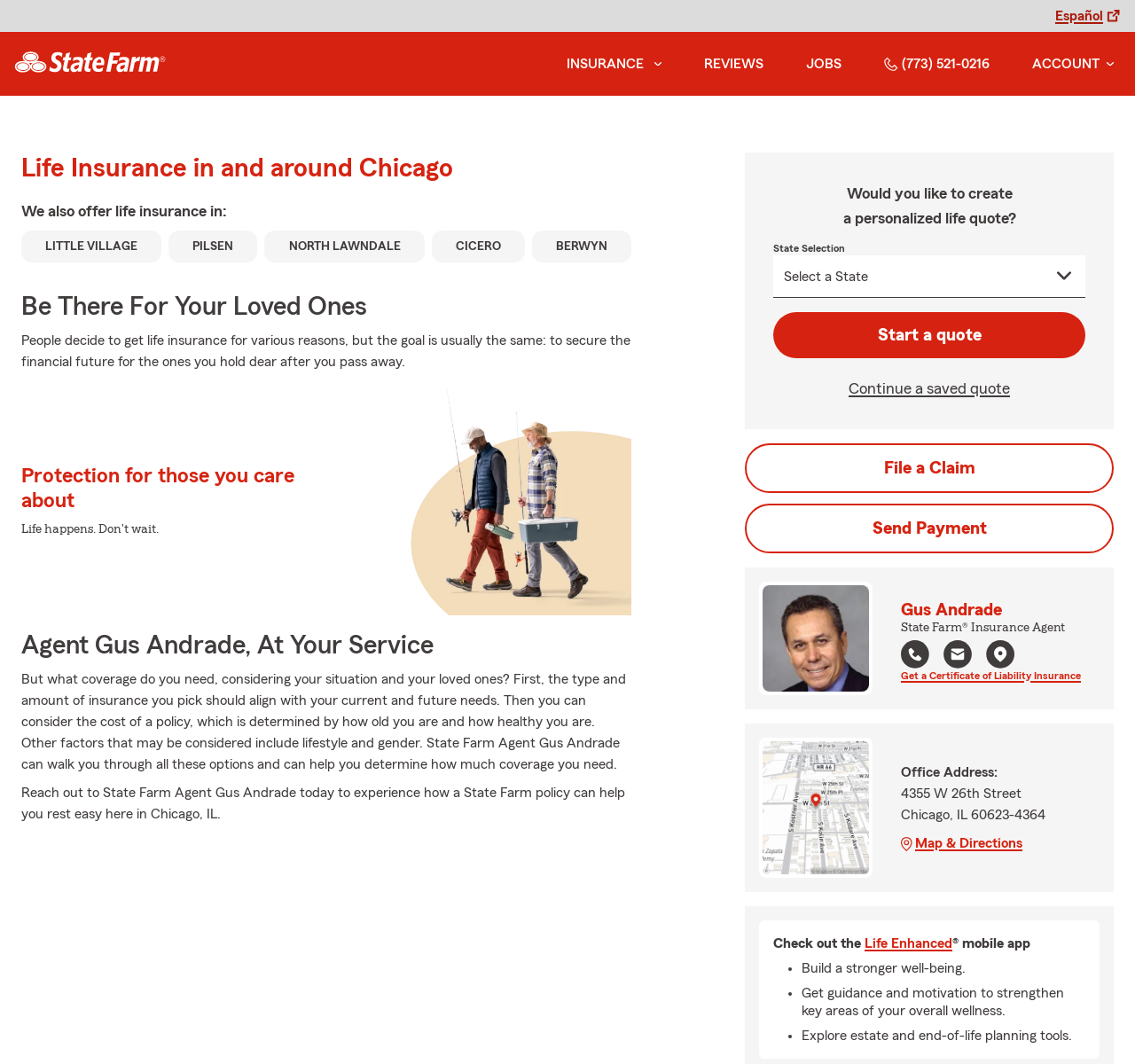What is the address of the office?
Could you please answer the question thoroughly and with as much detail as possible?

The office address can be found in the section 'Office Address:' which is located at the bottom of the webpage, and it includes the street address, city, state, and zip code.